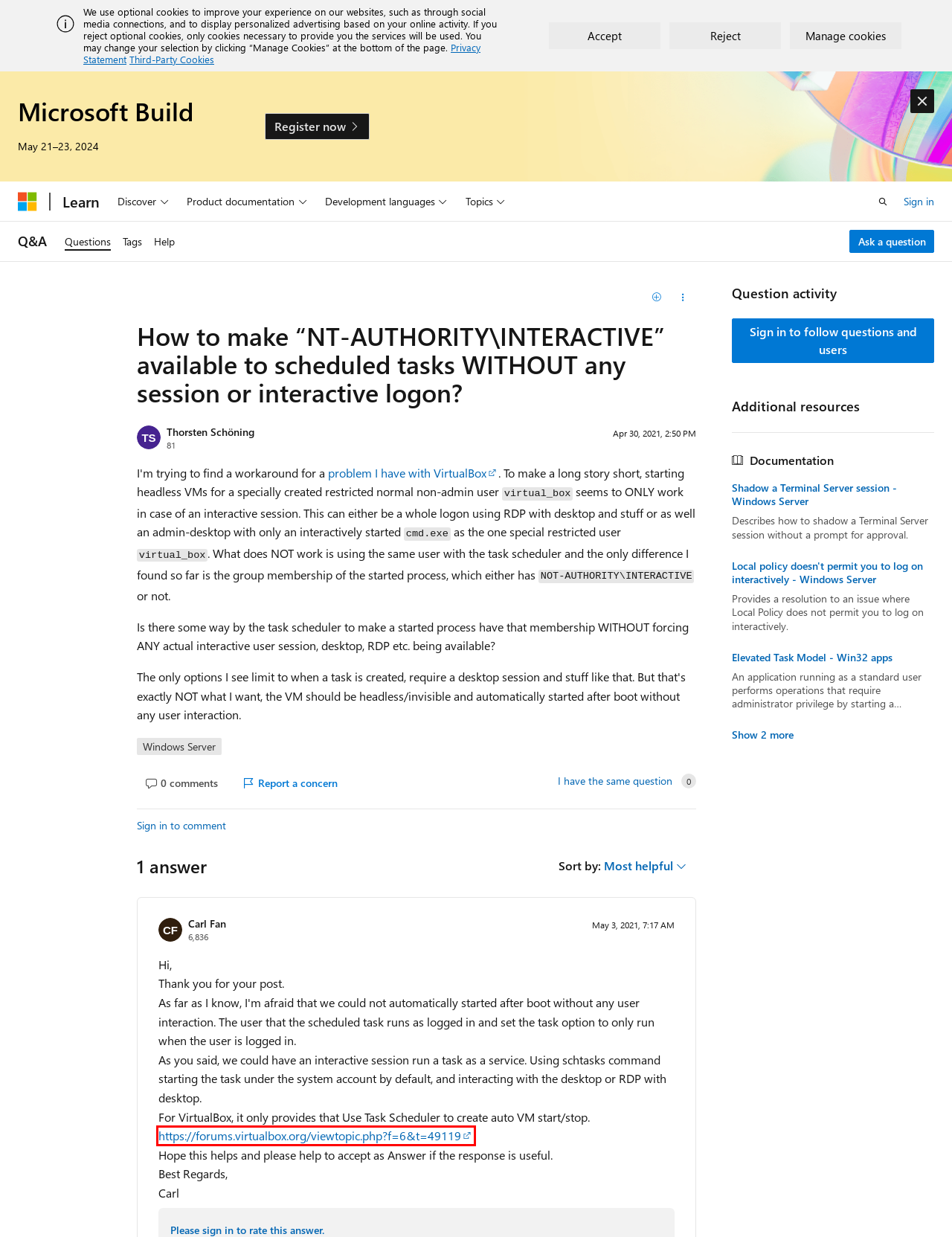You have a screenshot of a webpage, and a red bounding box highlights an element. Select the webpage description that best fits the new page after clicking the element within the bounding box. Options are:
A. Questions - Microsoft Q&A
B. Your request has been blocked. This could be
                        due to several reasons.
C. Success! Use Task Scheduler to create auto VM start/stop - virtualbox.org
D. Terms of Use | Microsoft Learn
E. Microsoft Privacy Statement – Microsoft privacy
F. Contribute to Microsoft Learn - Contributor guide | Microsoft Learn
G. Error (hardening error?) when running vboxheadless as scheduled task - virtualbox.org
H. Your home for Microsoft Build

C